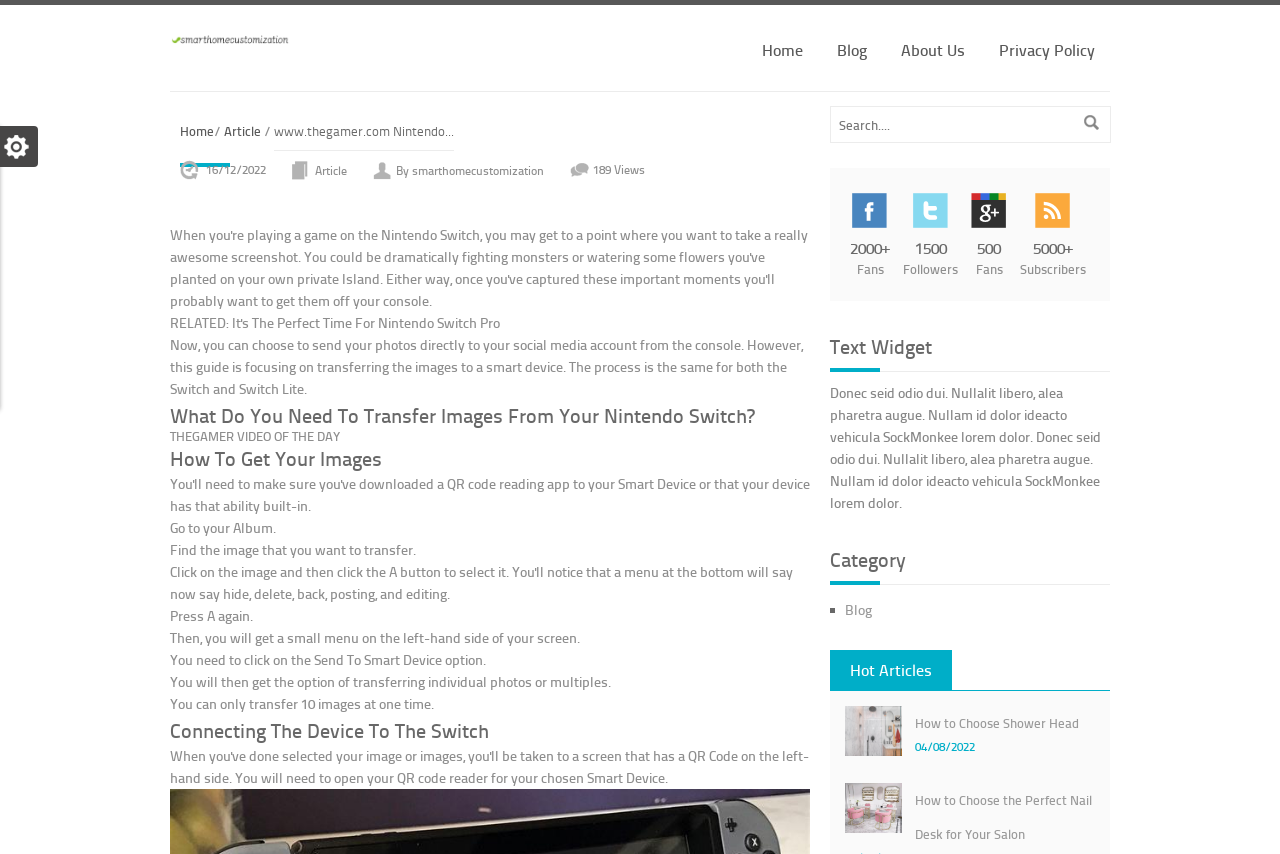Please give a succinct answer using a single word or phrase:
What is the purpose of the 'Send To Smart Device' option?

To transfer images